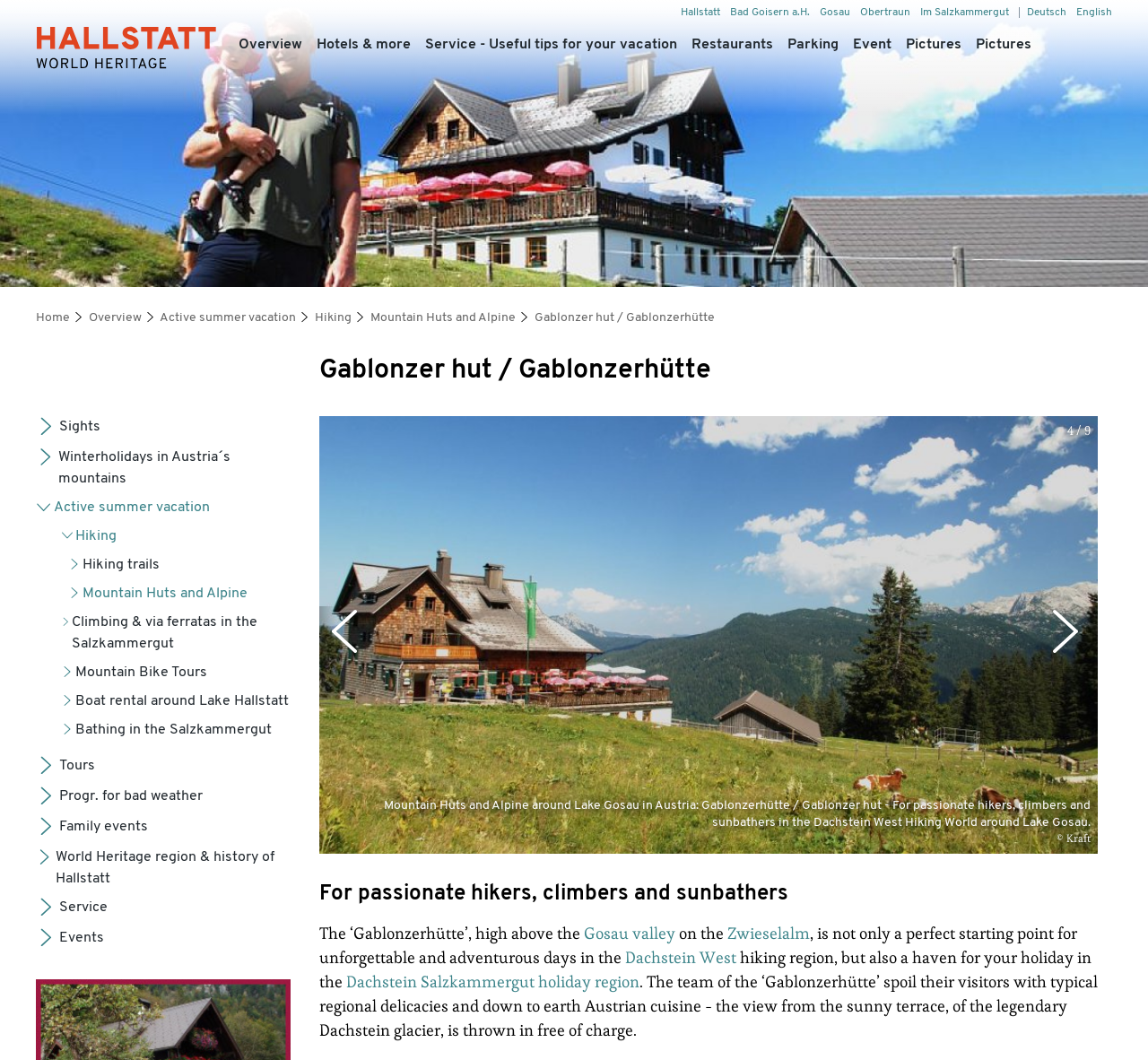Given the description "Weekly Cheat Sheet", determine the bounding box of the corresponding UI element.

None